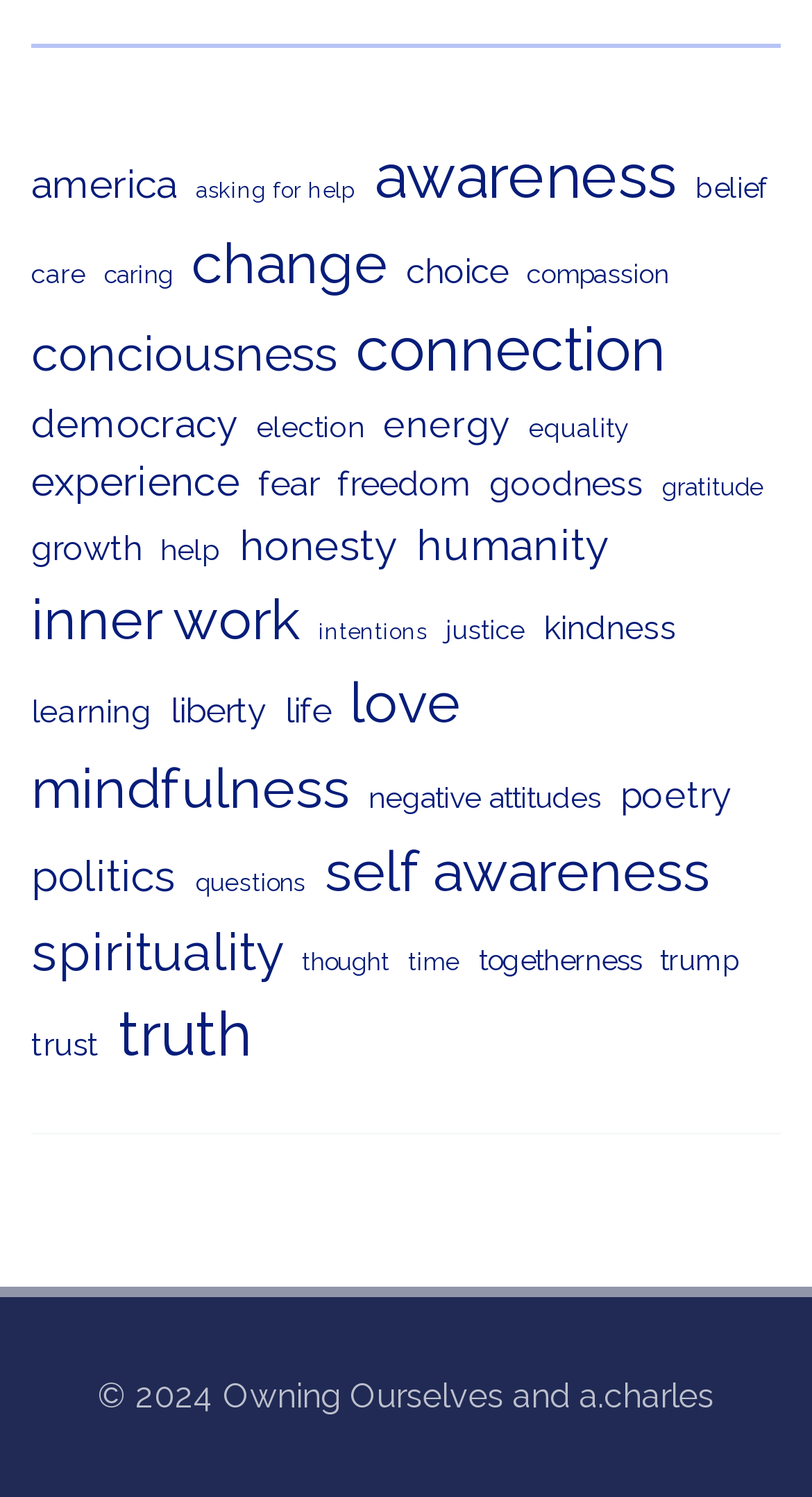Reply to the question with a brief word or phrase: How many topics are related to personal growth?

at least 3